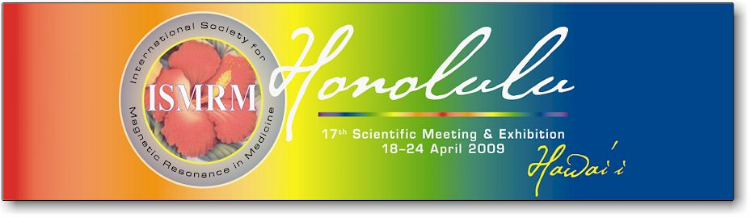What is the date range of the 17th ISMRM meeting?
Using the information presented in the image, please offer a detailed response to the question.

The date range of the 17th ISMRM meeting can be determined by looking at the banner, which displays the date range below the location. The caption also mentions that the meeting was held from April 18 to April 24, 2009.